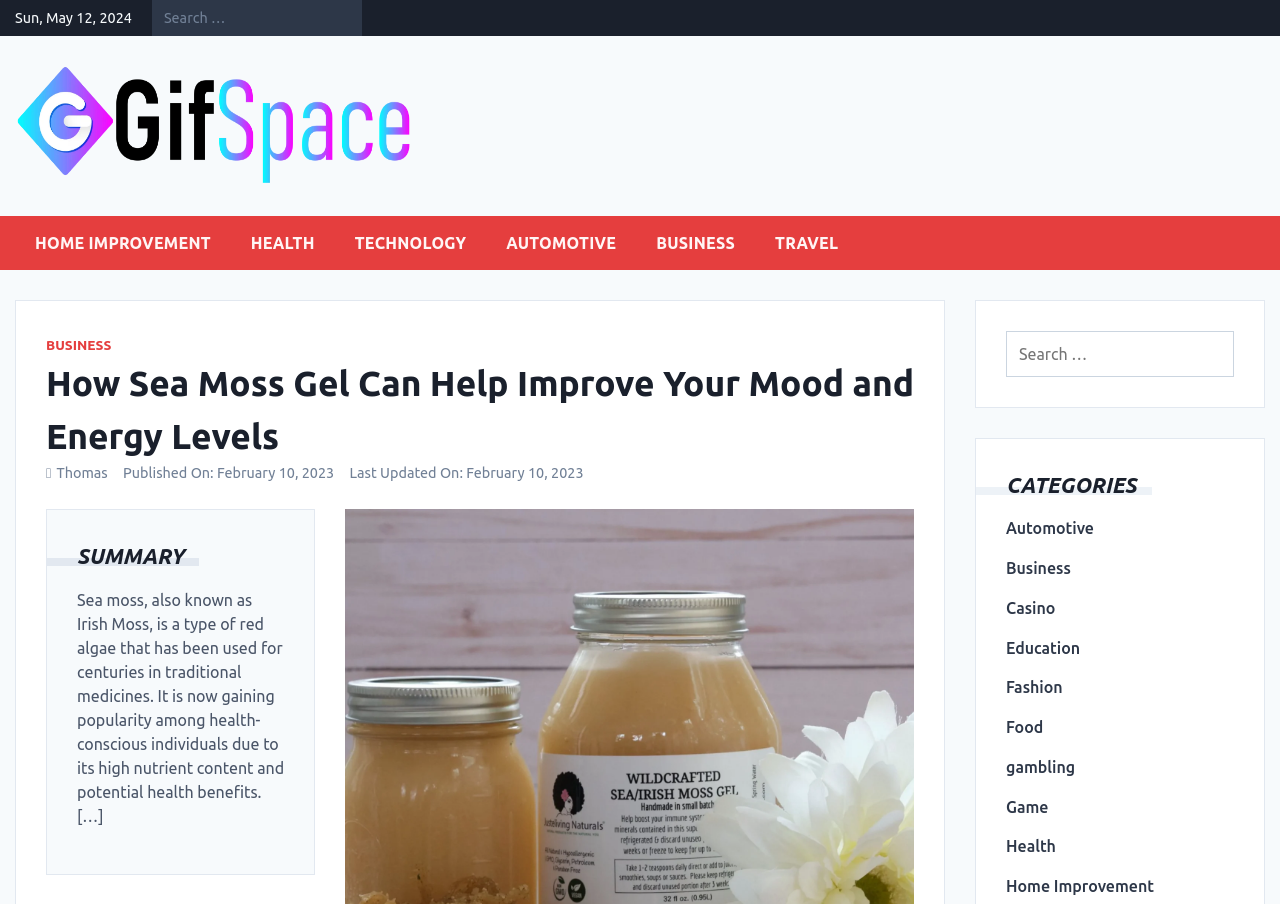Determine the bounding box coordinates of the clickable element necessary to fulfill the instruction: "check the summary". Provide the coordinates as four float numbers within the 0 to 1 range, i.e., [left, top, right, bottom].

[0.06, 0.597, 0.222, 0.633]